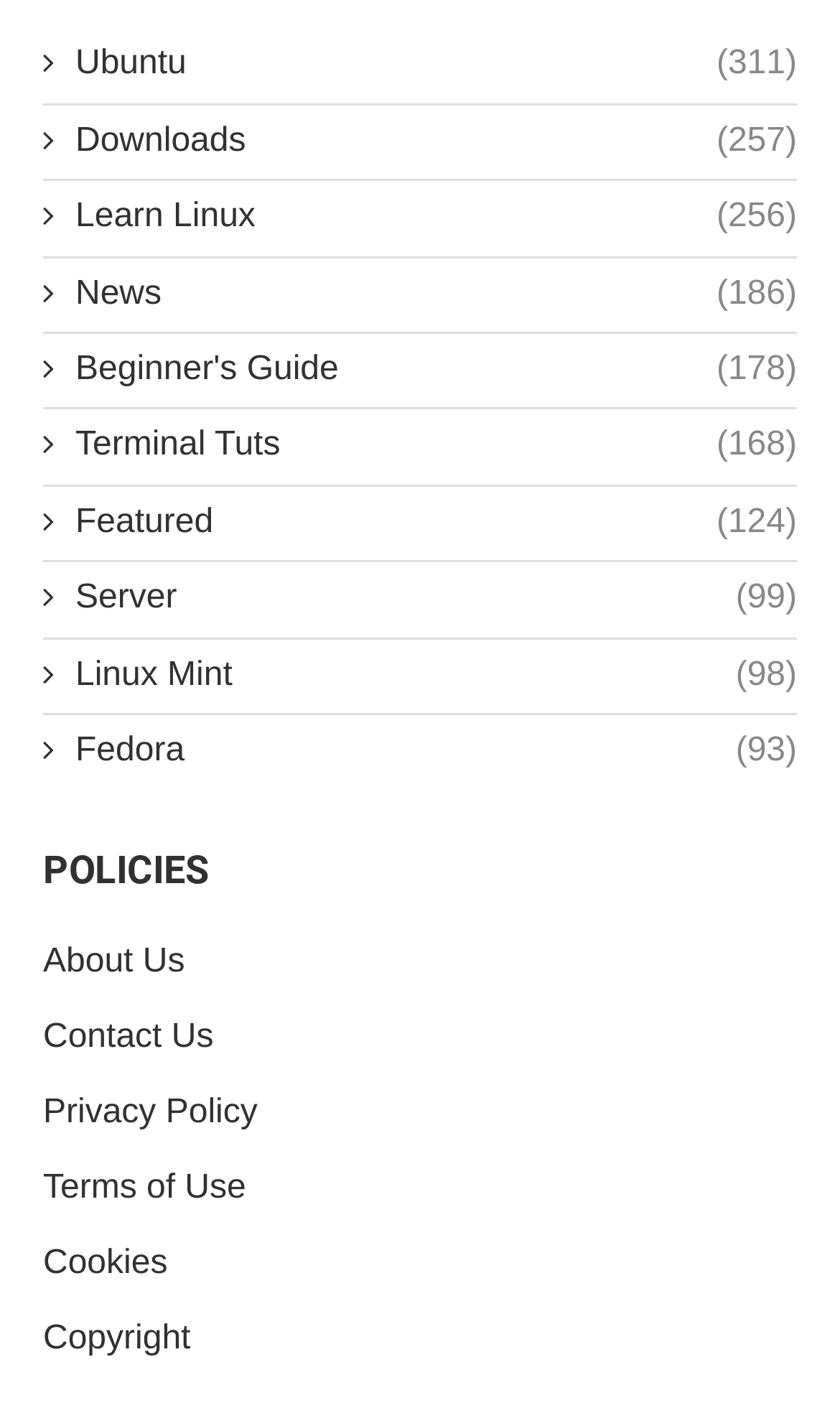Locate the bounding box coordinates of the element you need to click to accomplish the task described by this instruction: "Click on Ubuntu".

[0.051, 0.03, 0.949, 0.064]